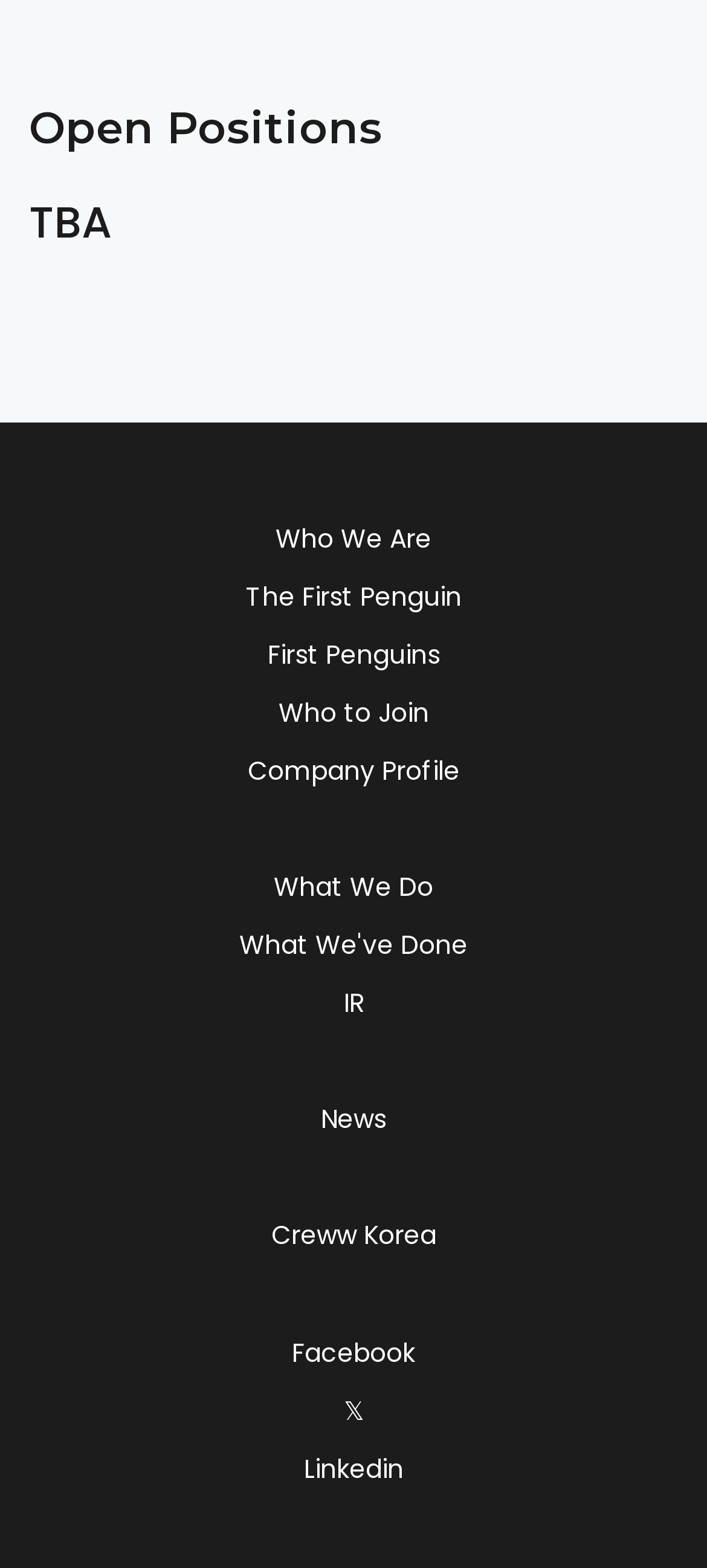Please identify the bounding box coordinates of the element's region that I should click in order to complete the following instruction: "View Company Profile". The bounding box coordinates consist of four float numbers between 0 and 1, i.e., [left, top, right, bottom].

[0.35, 0.48, 0.65, 0.503]